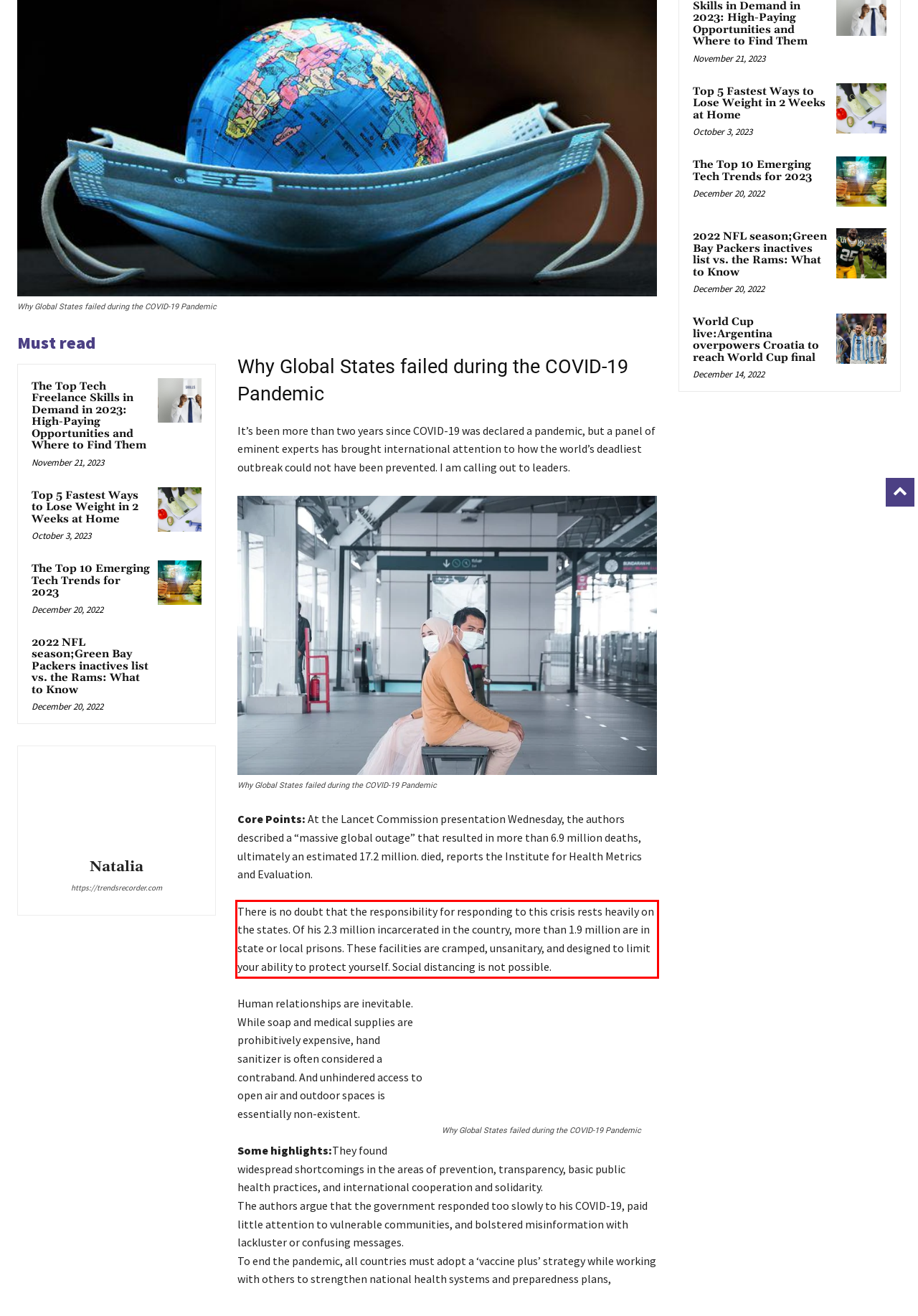Analyze the screenshot of the webpage that features a red bounding box and recognize the text content enclosed within this red bounding box.

There is no doubt that the responsibility for responding to this crisis rests heavily on the states. Of his 2.3 million incarcerated in the country, more than 1.9 million are in state or local prisons. These facilities are cramped, unsanitary, and designed to limit your ability to protect yourself. Social distancing is not possible.